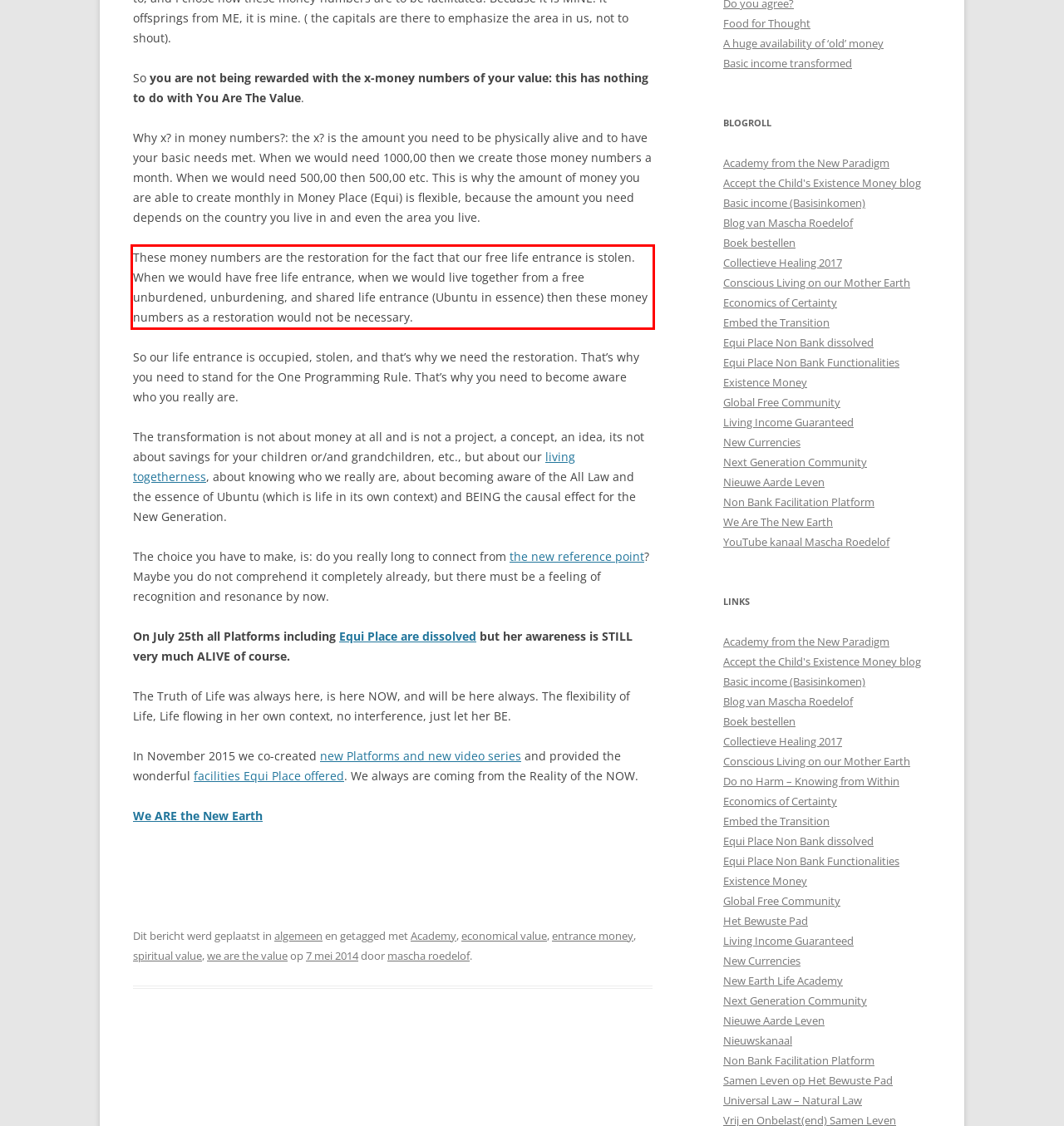Using the provided screenshot, read and generate the text content within the red-bordered area.

These money numbers are the restoration for the fact that our free life entrance is stolen. When we would have free life entrance, when we would live together from a free unburdened, unburdening, and shared life entrance (Ubuntu in essence) then these money numbers as a restoration would not be necessary.